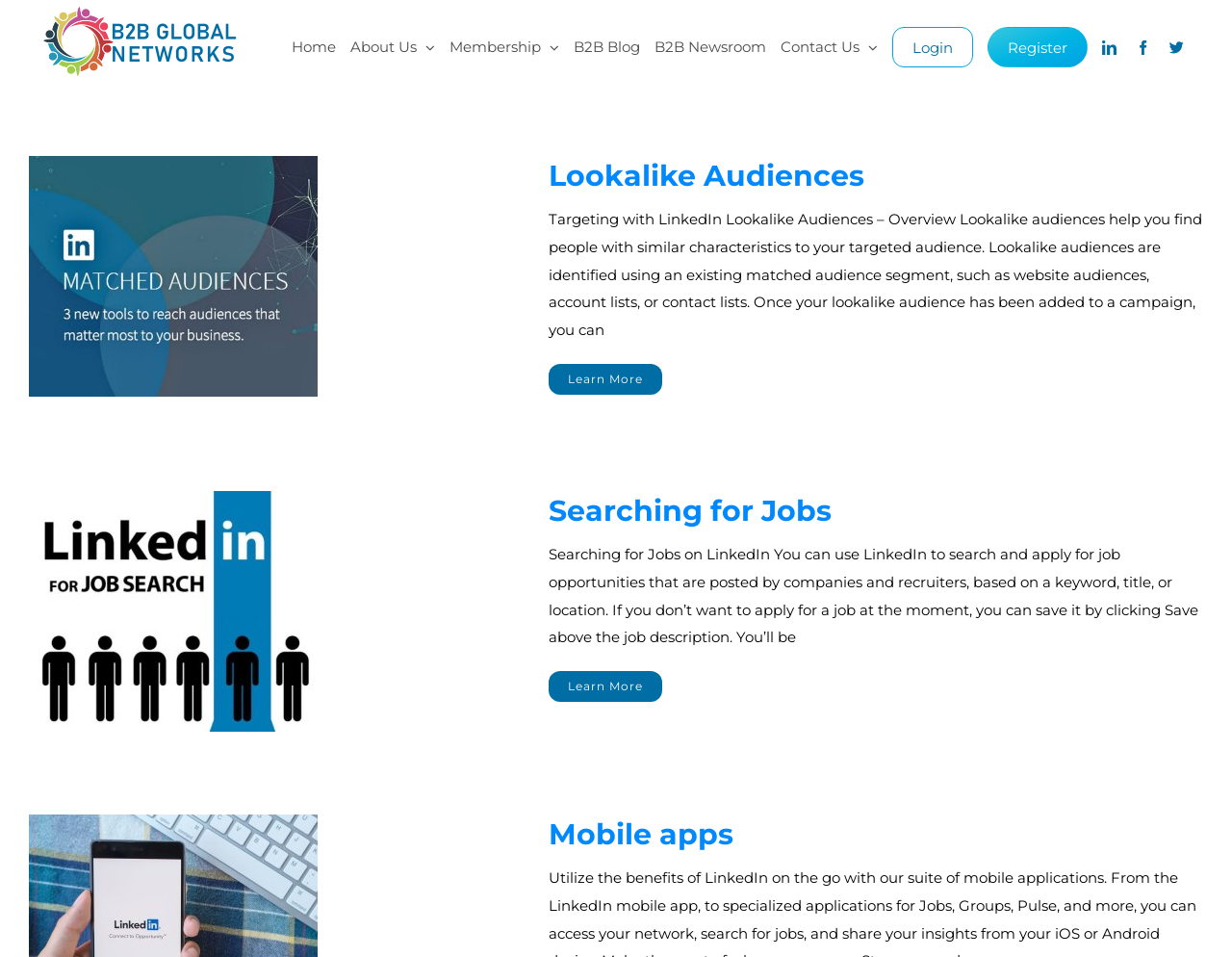Find the bounding box coordinates of the clickable area required to complete the following action: "Learn More about Lookalike Audiences".

[0.445, 0.38, 0.538, 0.412]